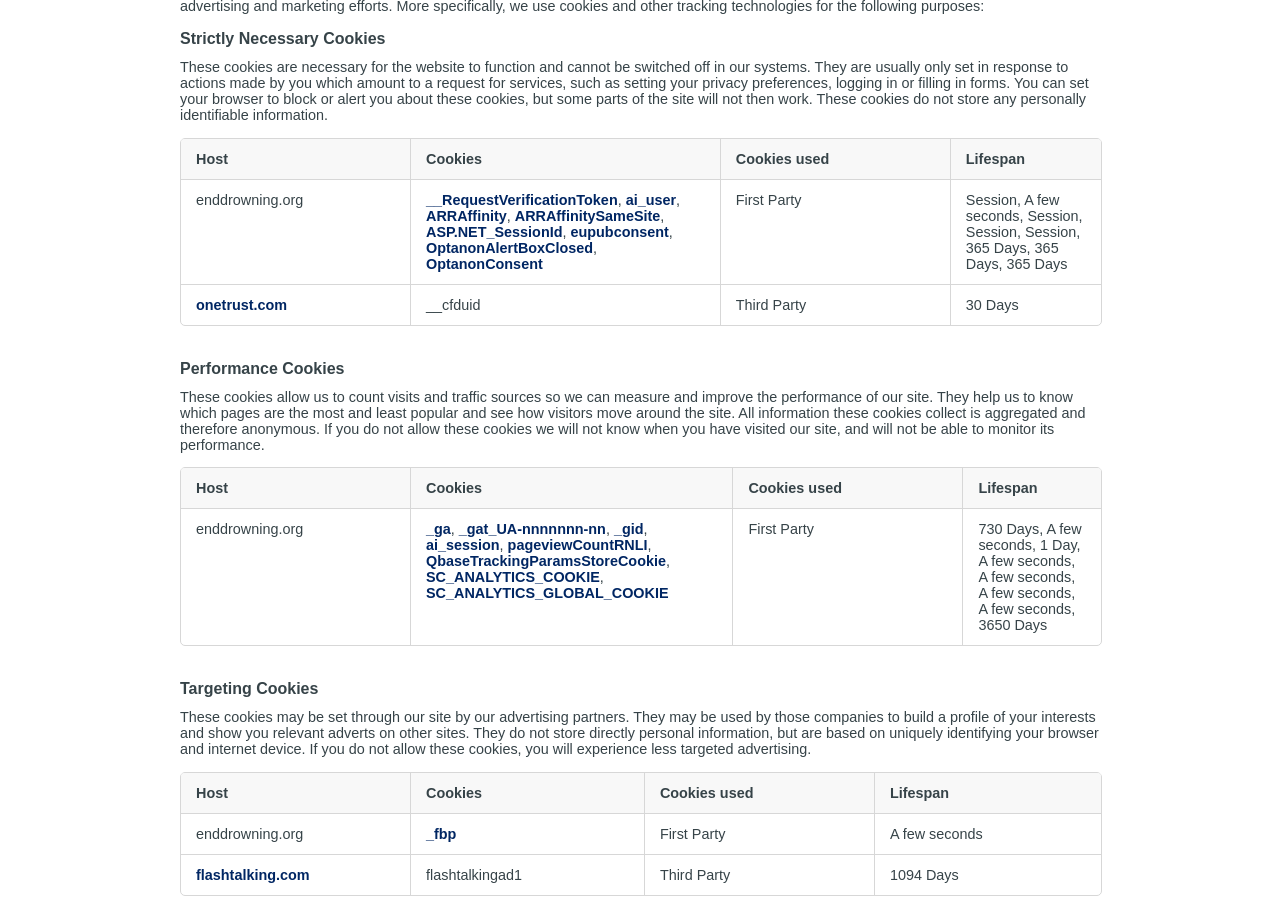Determine the bounding box coordinates of the region to click in order to accomplish the following instruction: "visit onetrust.com". Provide the coordinates as four float numbers between 0 and 1, specifically [left, top, right, bottom].

[0.153, 0.324, 0.224, 0.341]